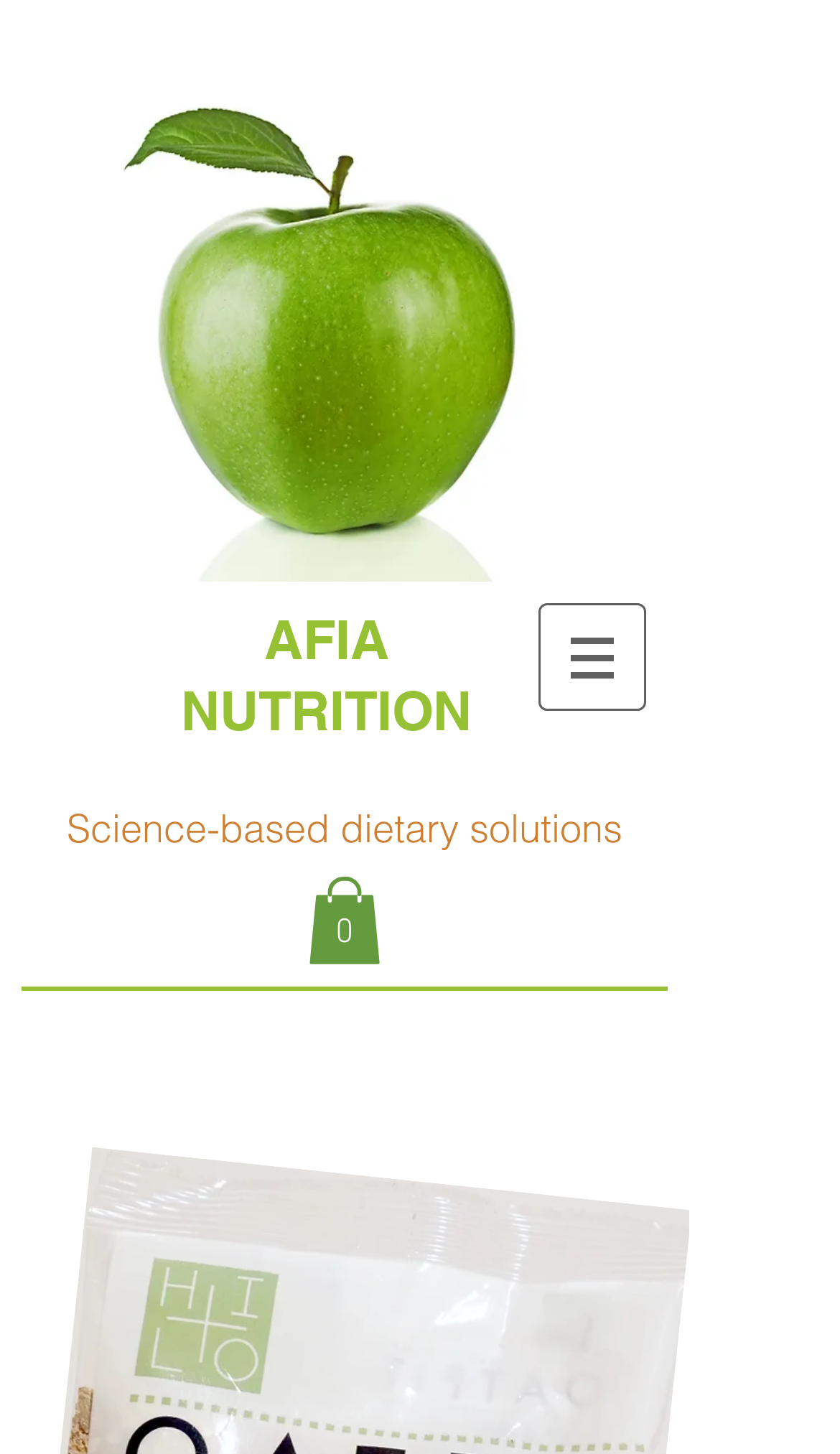What is the theme of the company's solutions?
Using the information presented in the image, please offer a detailed response to the question.

The theme of the company's solutions can be found in the heading element that reads 'Science-based dietary solutions'. This element is located below the company name at the top of the page.